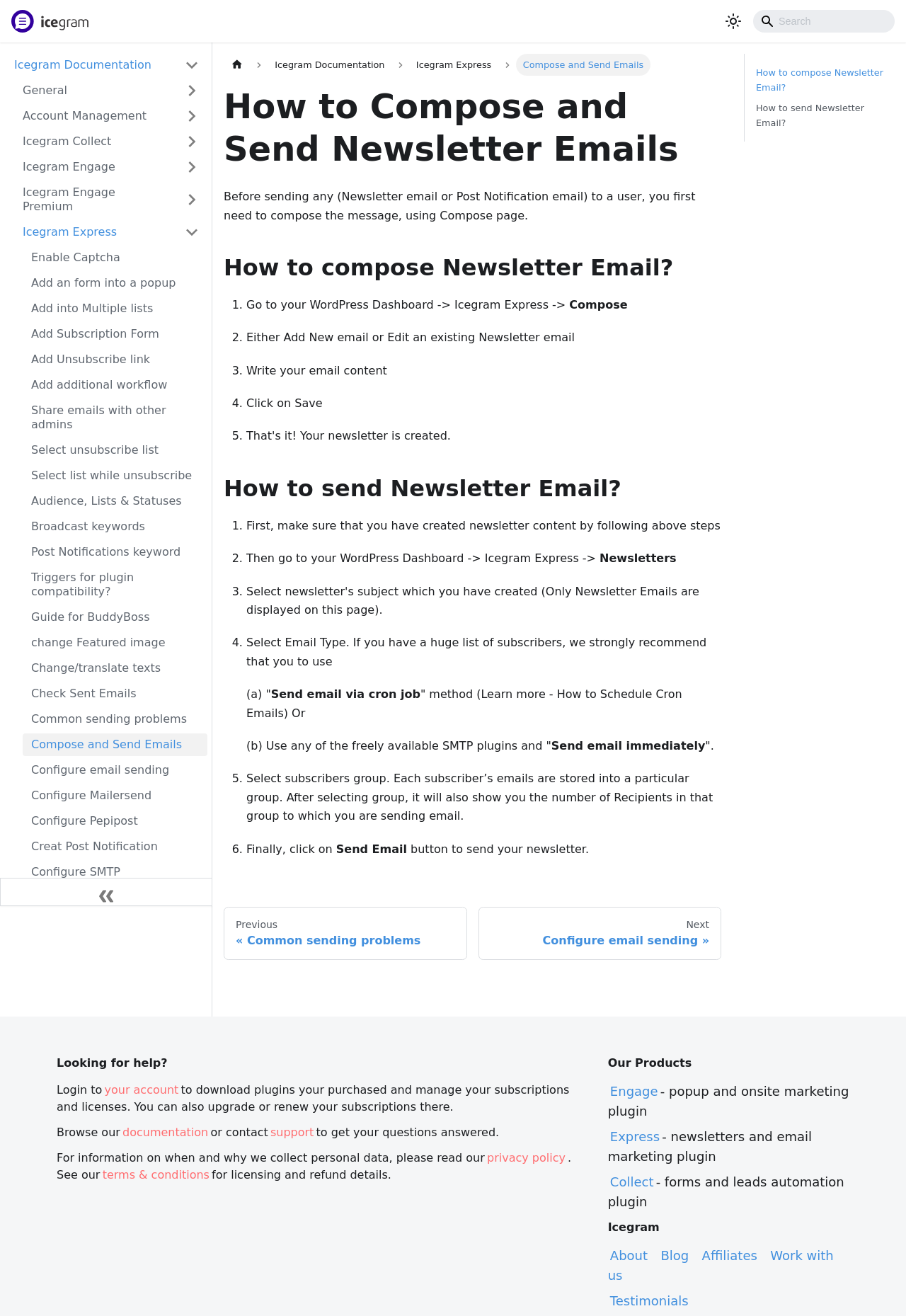Determine the title of the webpage and give its text content.

How to Compose and Send Newsletter Emails